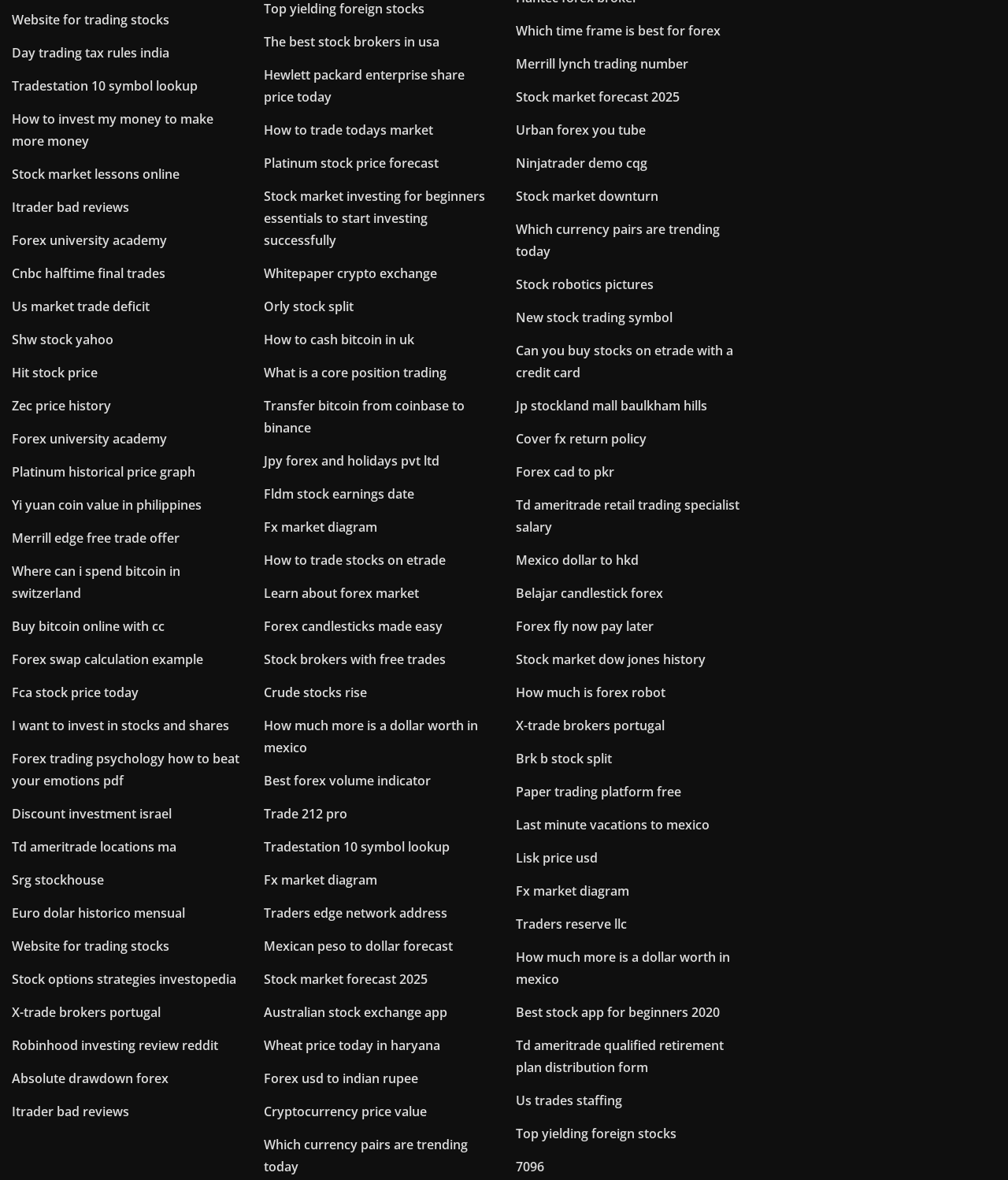Identify the bounding box coordinates of the section to be clicked to complete the task described by the following instruction: "Click on 'Website for trading stocks'". The coordinates should be four float numbers between 0 and 1, formatted as [left, top, right, bottom].

[0.012, 0.009, 0.168, 0.024]